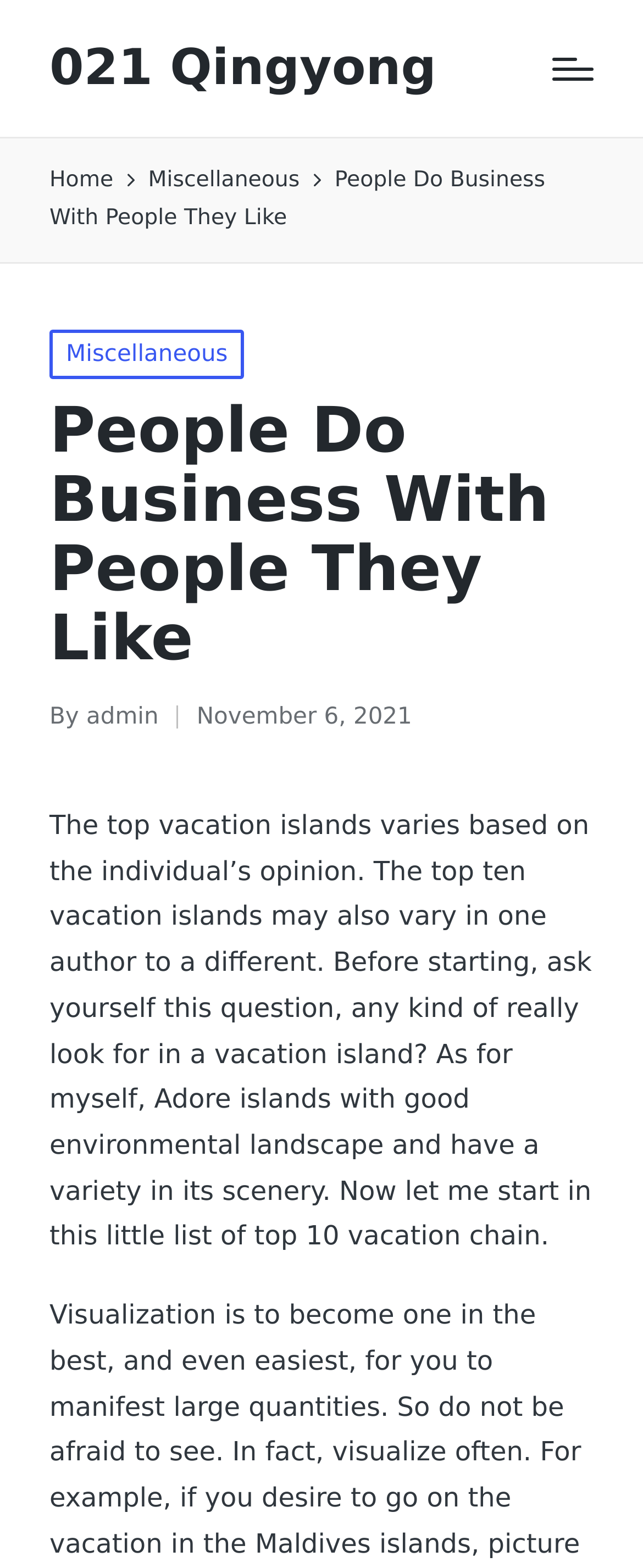What is the main topic of the current article?
Please elaborate on the answer to the question with detailed information.

I determined the main topic by reading the first sentence of the article, which mentions 'top vacation islands', indicating that the article is about this topic.